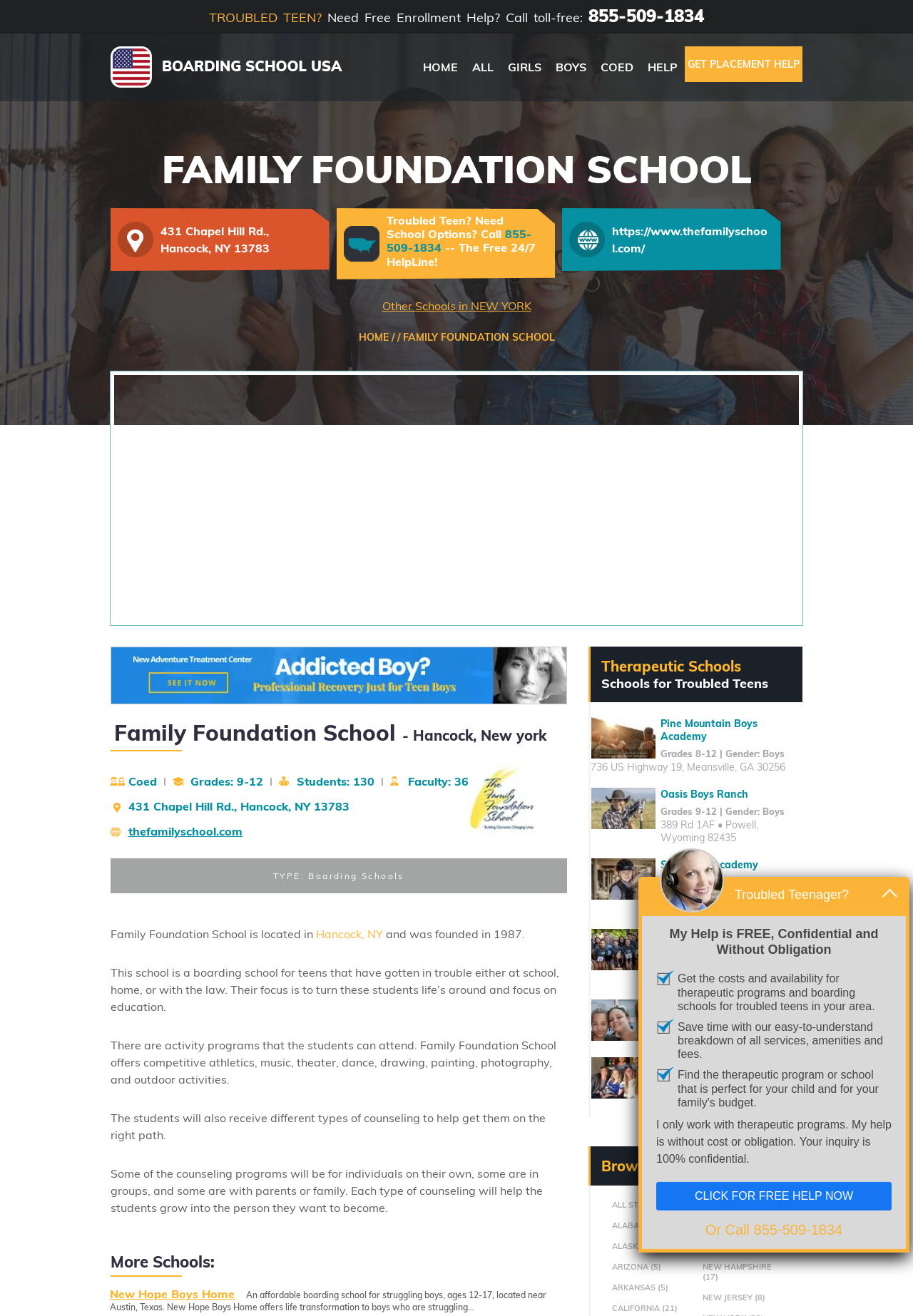Identify the bounding box coordinates for the region to click in order to carry out this instruction: "Get placement help". Provide the coordinates using four float numbers between 0 and 1, formatted as [left, top, right, bottom].

[0.75, 0.035, 0.879, 0.062]